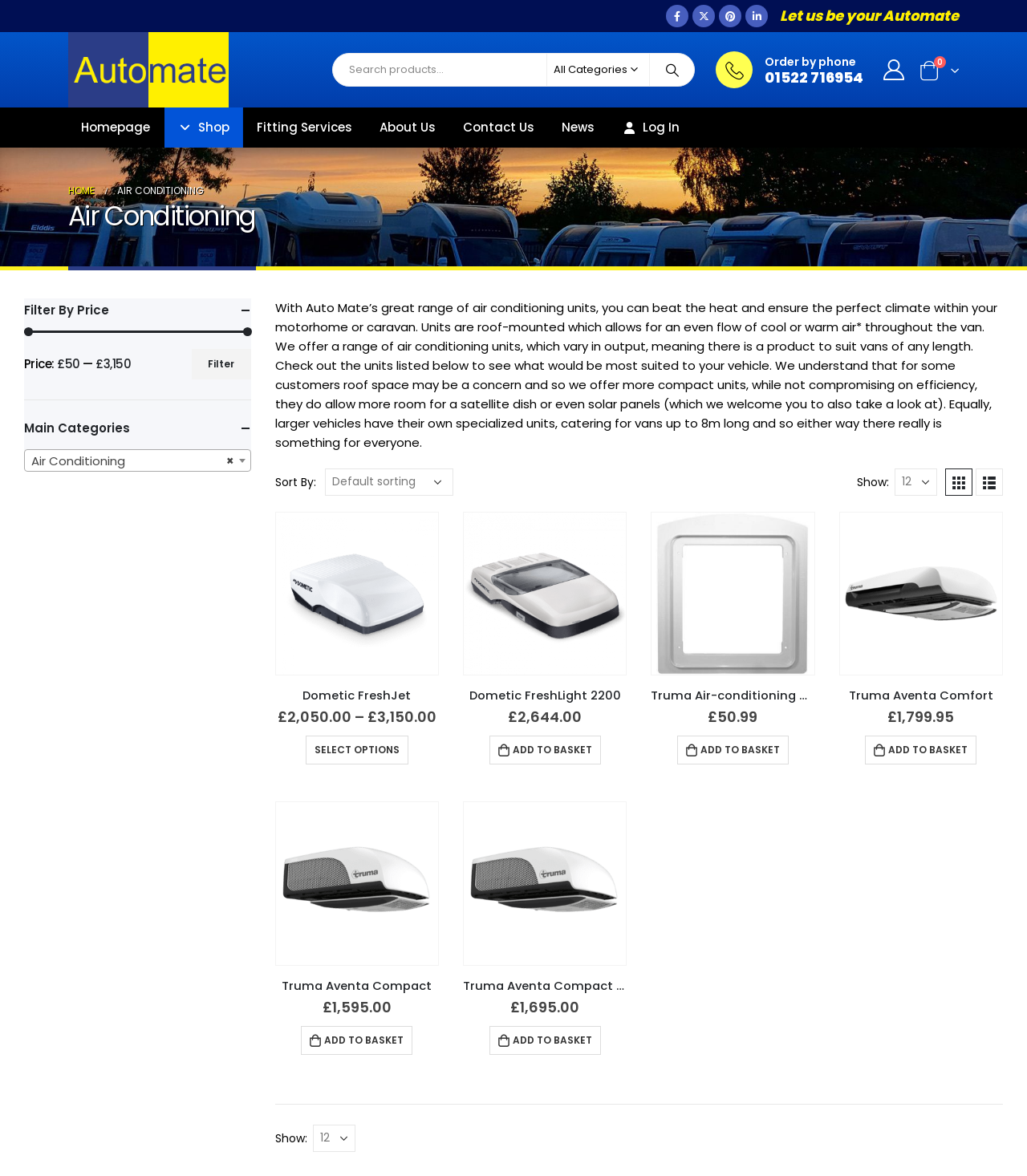Offer an in-depth caption of the entire webpage.

This webpage is about air conditioning units for motorhomes and caravans. At the top, there are several icons and a search bar, followed by a navigation menu with links to different sections of the website, including "Homepage", "Shop", "Fitting Services", "About Us", "Contact Us", and "News". 

Below the navigation menu, there is a heading that reads "Air Conditioning" and a brief introduction to the importance of air conditioning in motorhomes and caravans. The introduction explains that the website offers a range of air conditioning units that cater to different vehicle lengths and roof space constraints.

The main content of the webpage is a list of four air conditioning units, each with an image, a brief description, and pricing information. The units are listed in a grid layout, with two units per row. Each unit has a "Select options" or "Add to basket" button below it. The units are listed in no particular order, but they vary in price, with the most expensive one being the Dometic FreshJet and the least expensive one being the Truma Air-conditioning Mounting Frame.

At the top right corner of the webpage, there is a phone number and a call-to-action to order by phone.